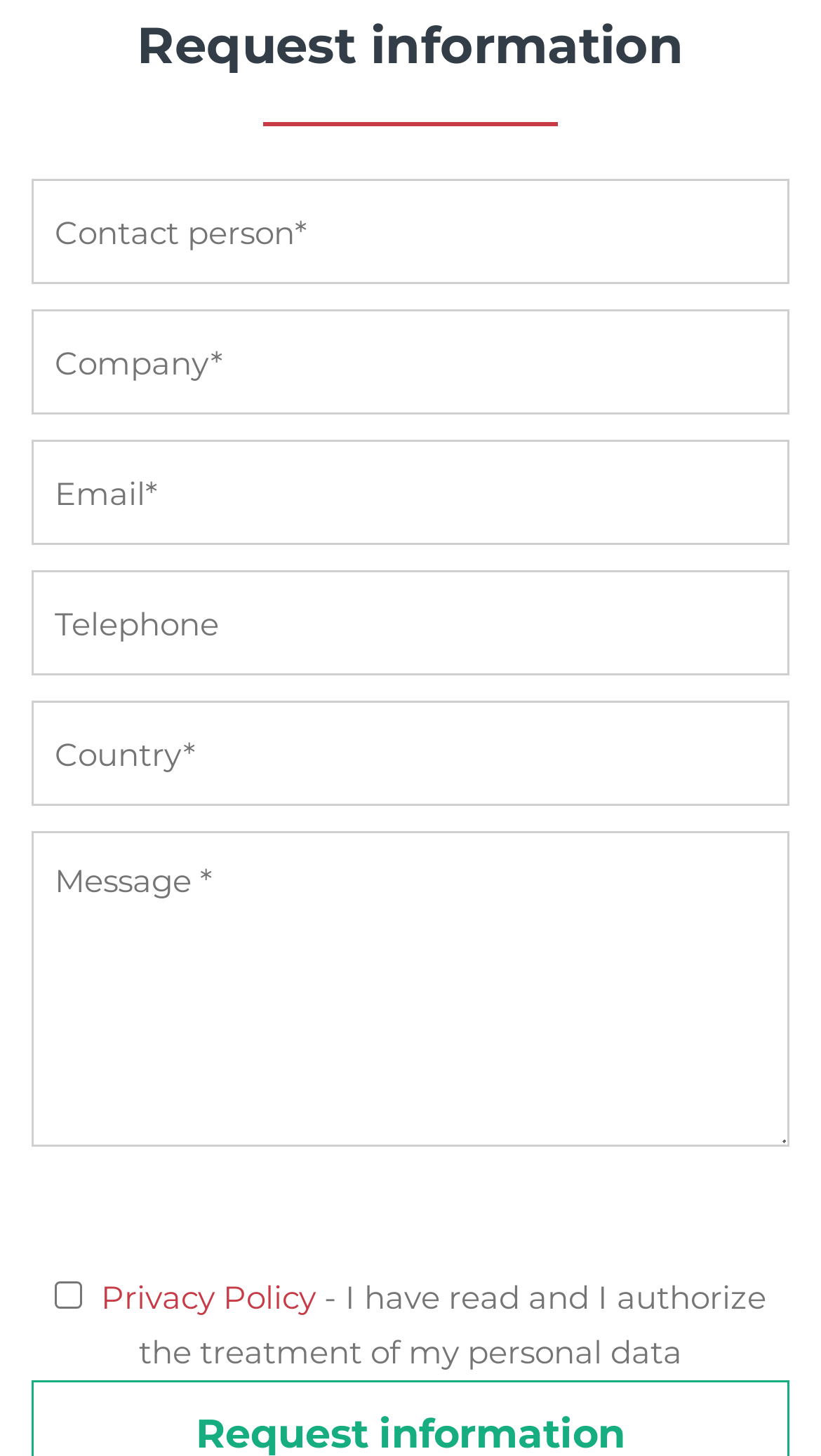Please identify the bounding box coordinates of the area that needs to be clicked to follow this instruction: "Input company name".

[0.038, 0.213, 0.962, 0.285]